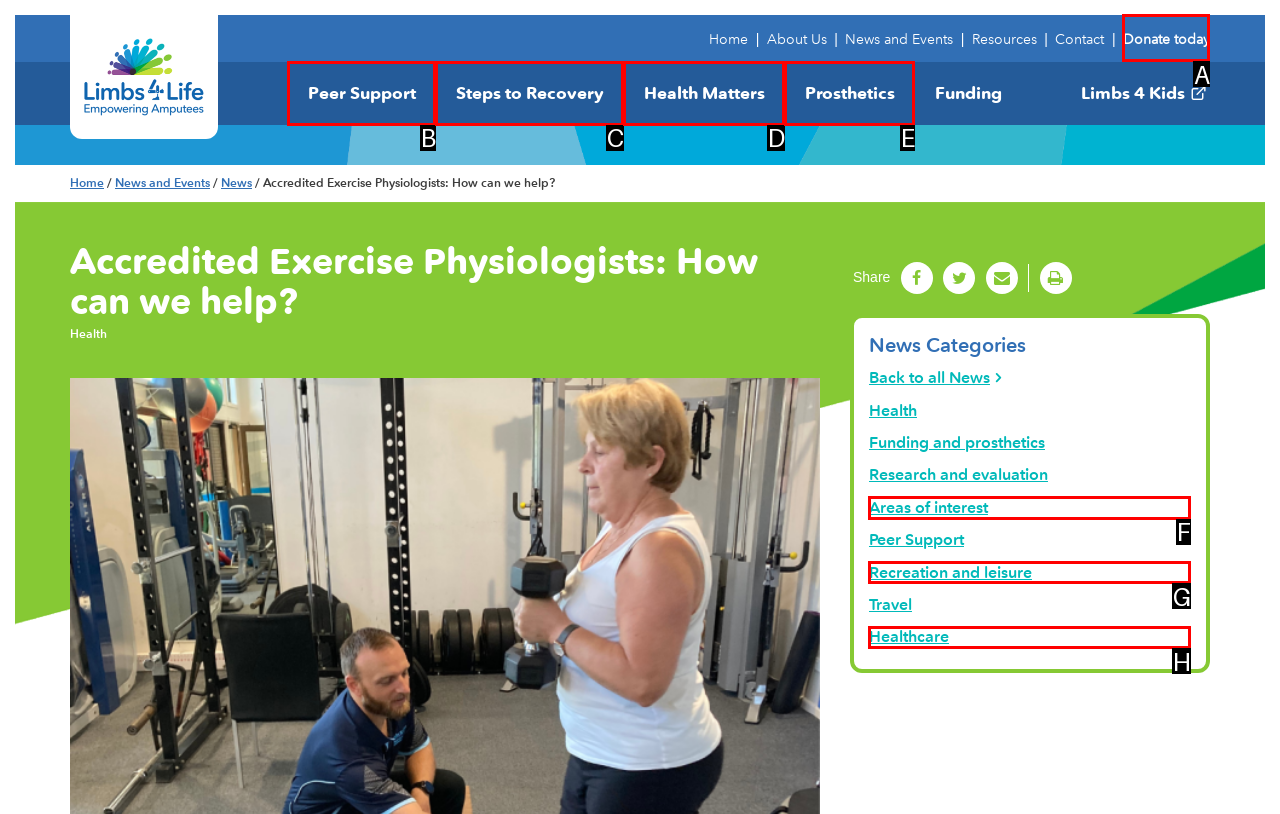Choose the letter of the option that needs to be clicked to perform the task: Click on JOIN ABANA. Answer with the letter.

None